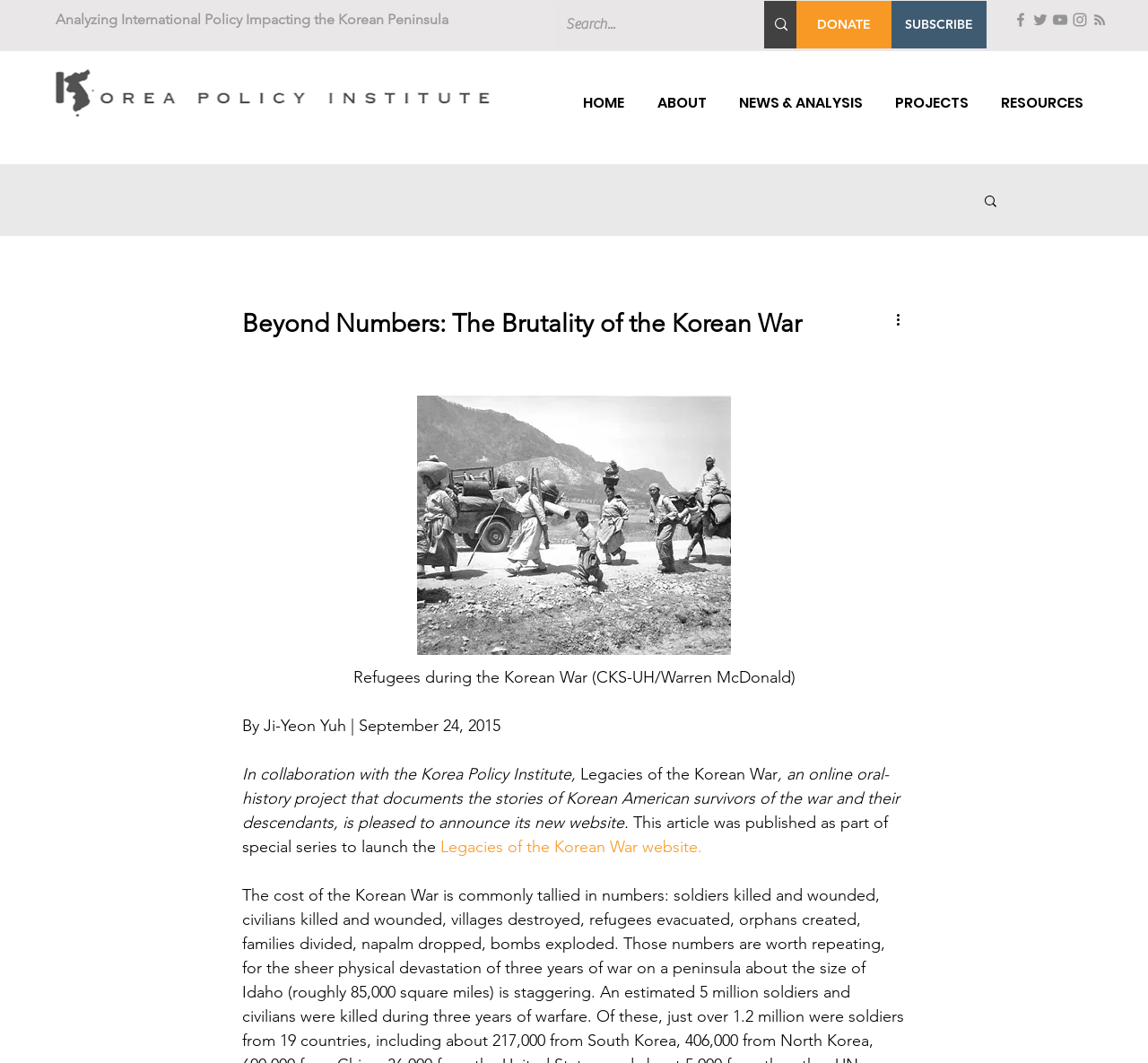Using a single word or phrase, answer the following question: 
What is the name of the institute collaborating with Legacies of the Korean War?

Korea Policy Institute